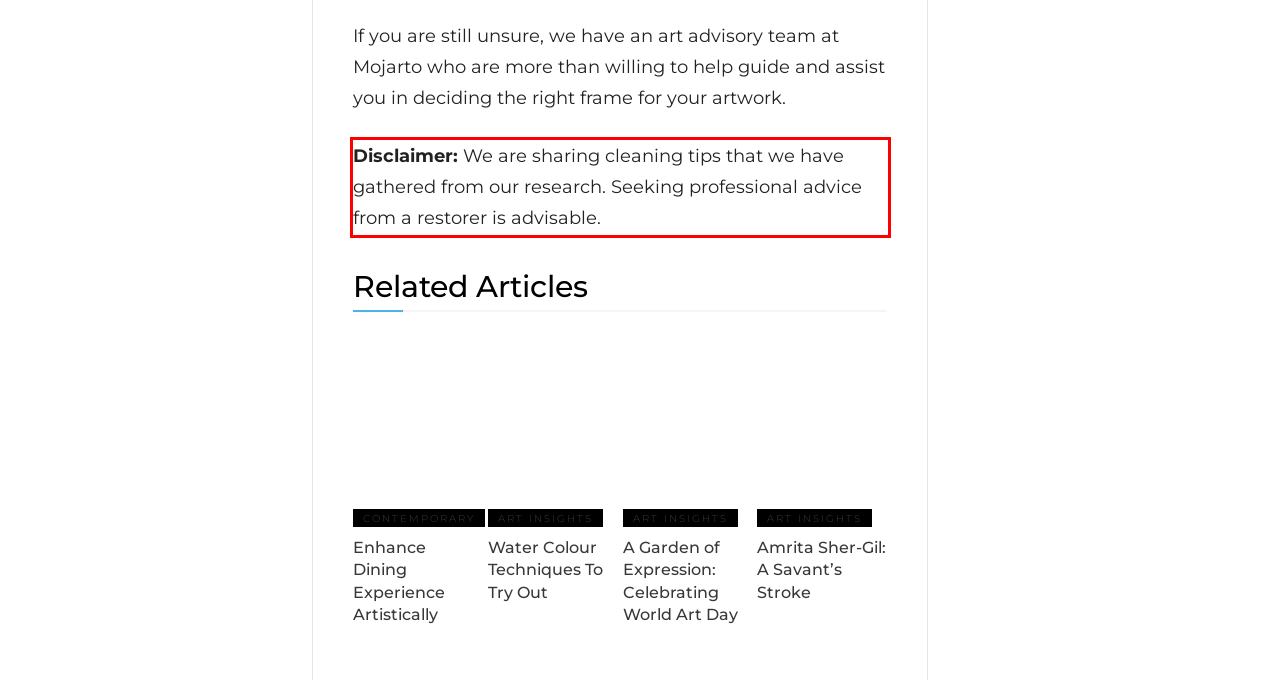Please perform OCR on the text content within the red bounding box that is highlighted in the provided webpage screenshot.

Disclaimer: We are sharing cleaning tips that we have gathered from our research. Seeking professional advice from a restorer is advisable.